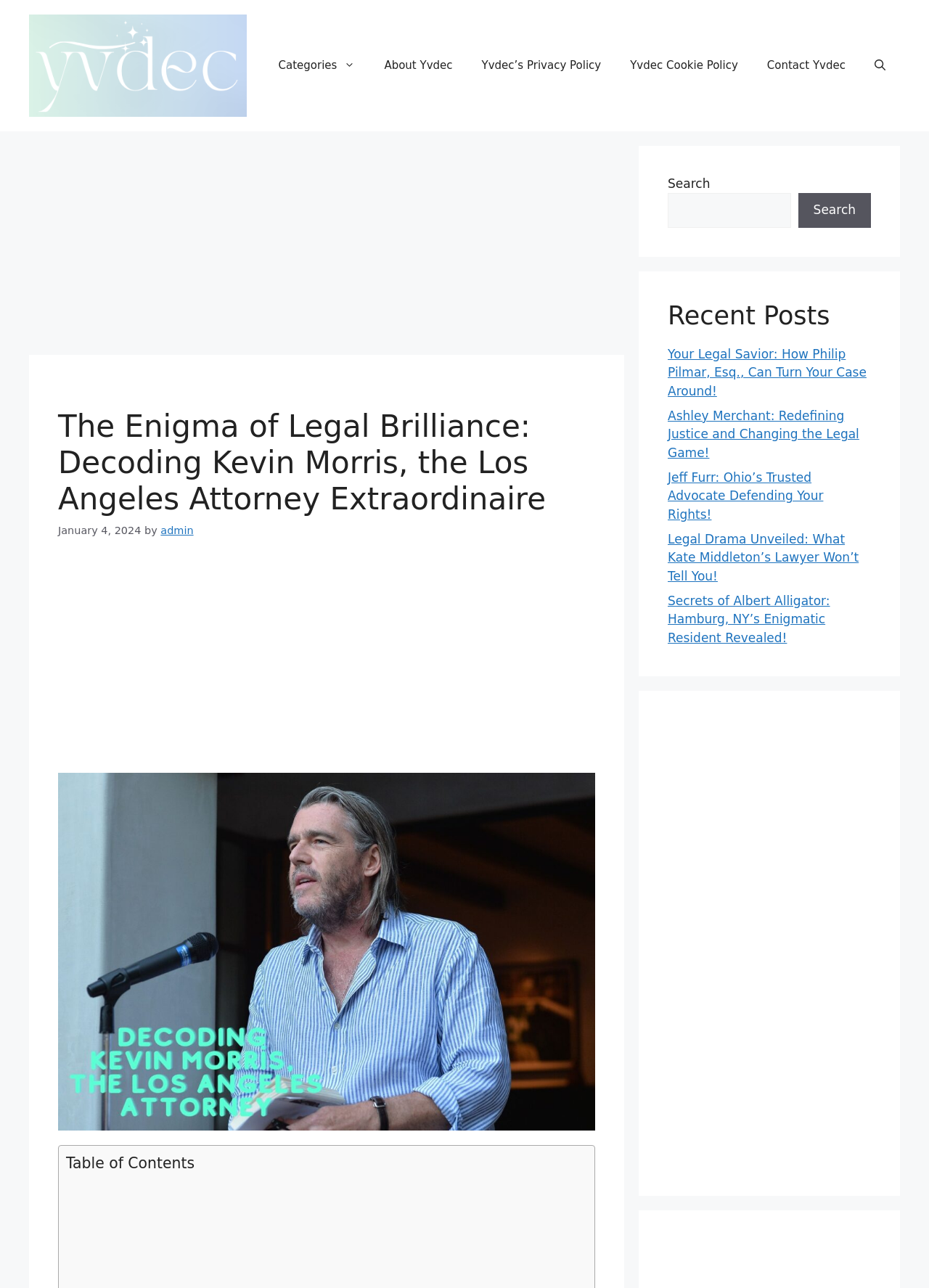Locate the bounding box of the UI element with the following description: "admin".

[0.173, 0.407, 0.208, 0.416]